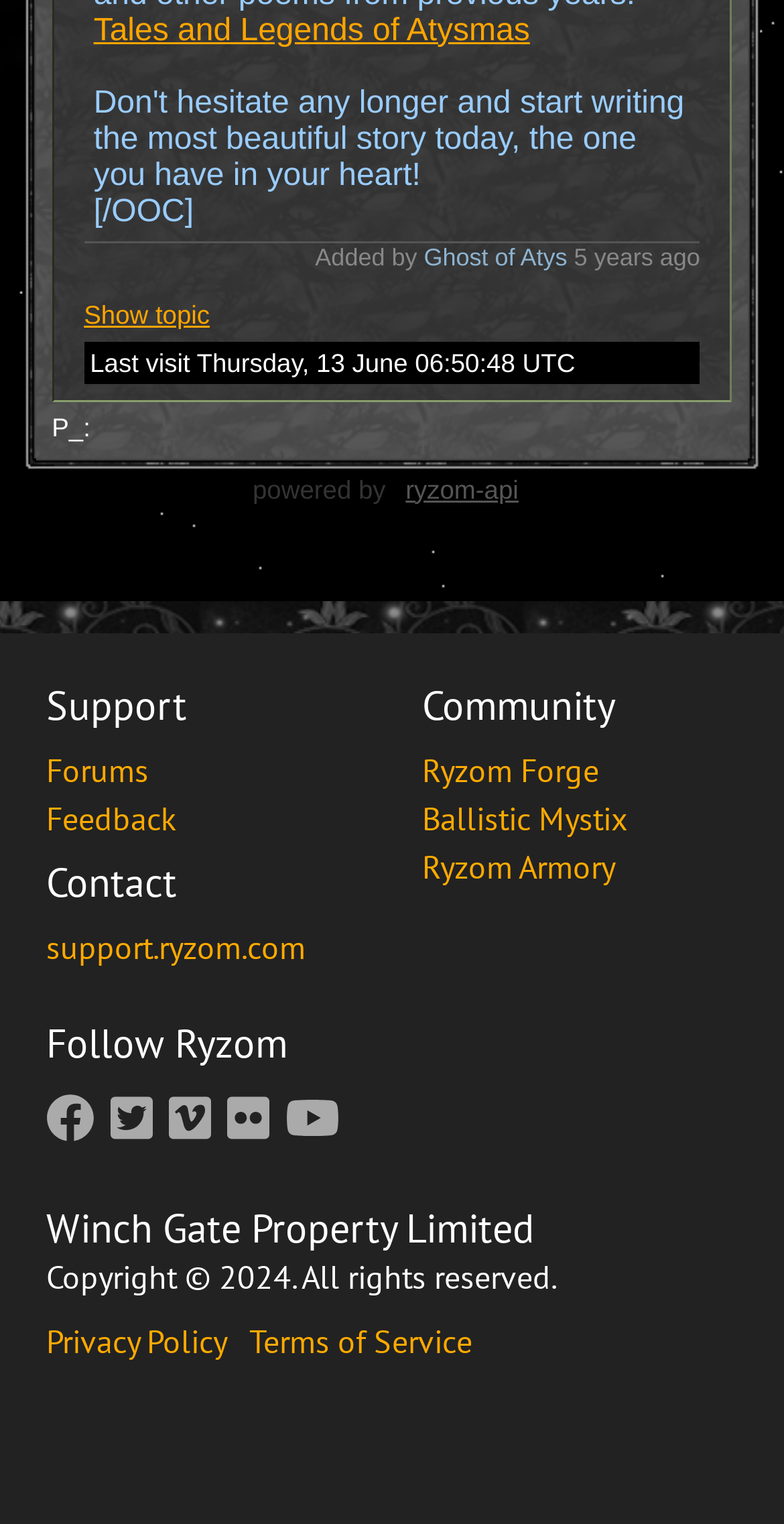Refer to the element description Twitter and identify the corresponding bounding box in the screenshot. Format the coordinates as (top-left x, top-left y, bottom-right x, bottom-right y) with values in the range of 0 to 1.

[0.141, 0.713, 0.215, 0.754]